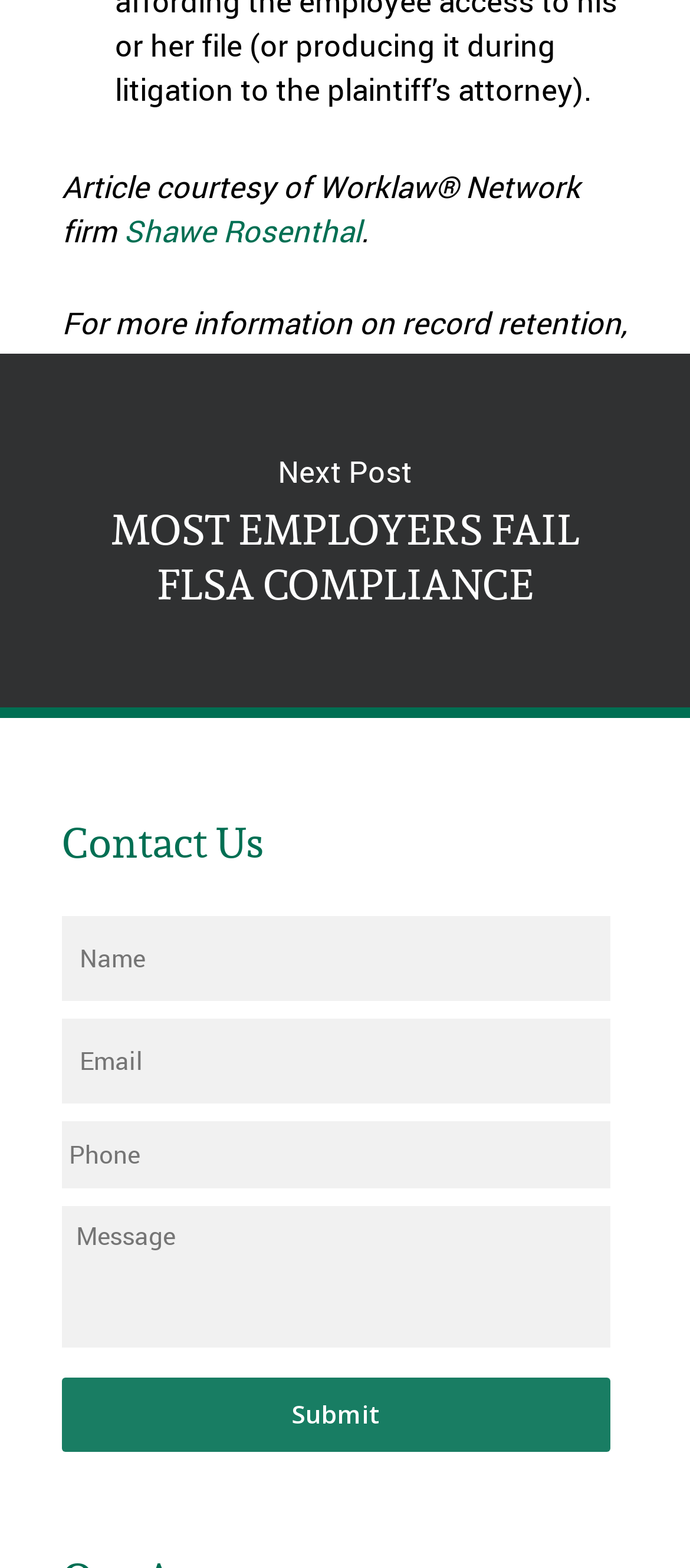What is required to submit the form?
Can you offer a detailed and complete answer to this question?

The form has asterisks next to the name, email, and message fields, indicating that these fields are required to be filled in order to submit the form.